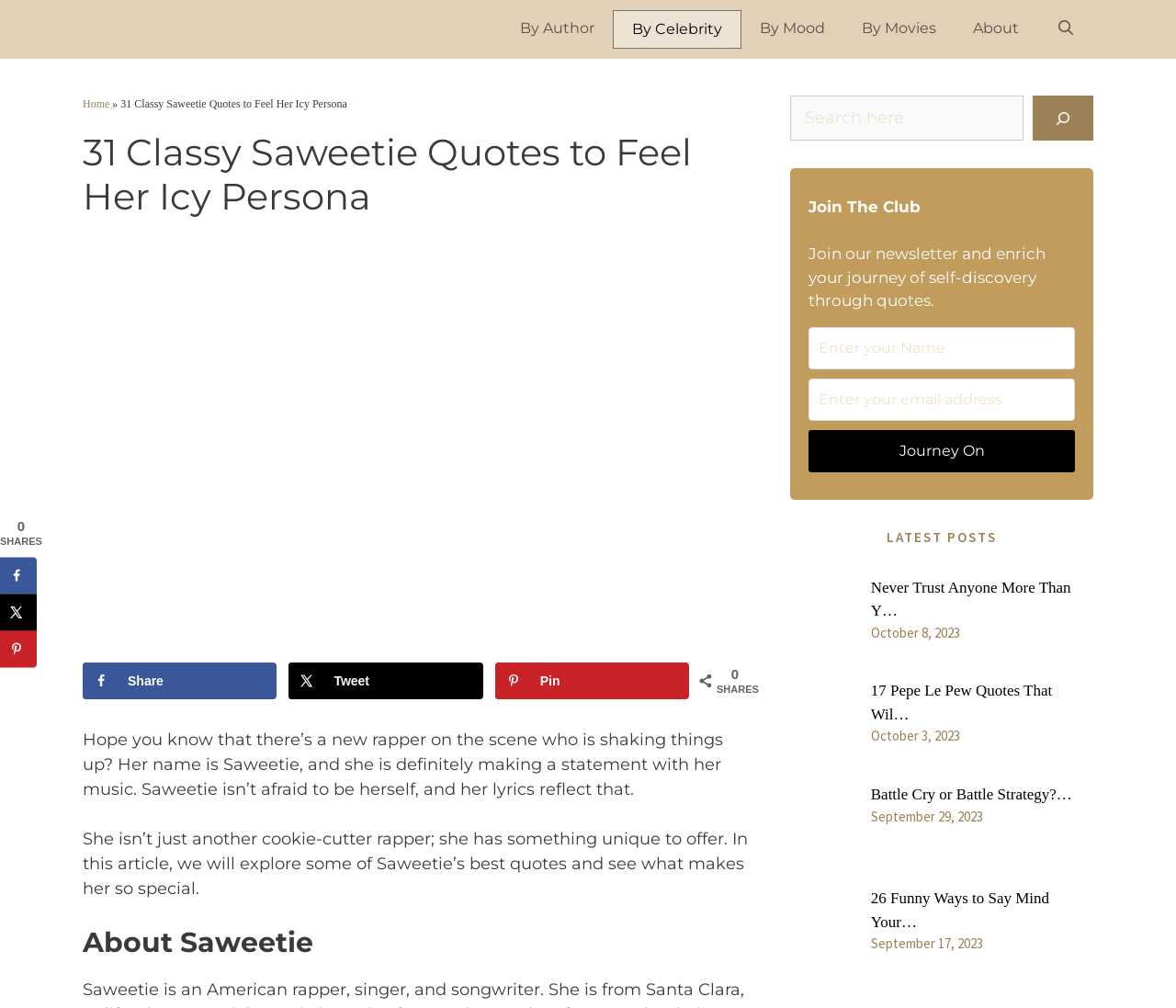Identify the bounding box coordinates for the UI element described as: "name="s" placeholder="Search here"". The coordinates should be provided as four floats between 0 and 1: [left, top, right, bottom].

[0.672, 0.095, 0.87, 0.14]